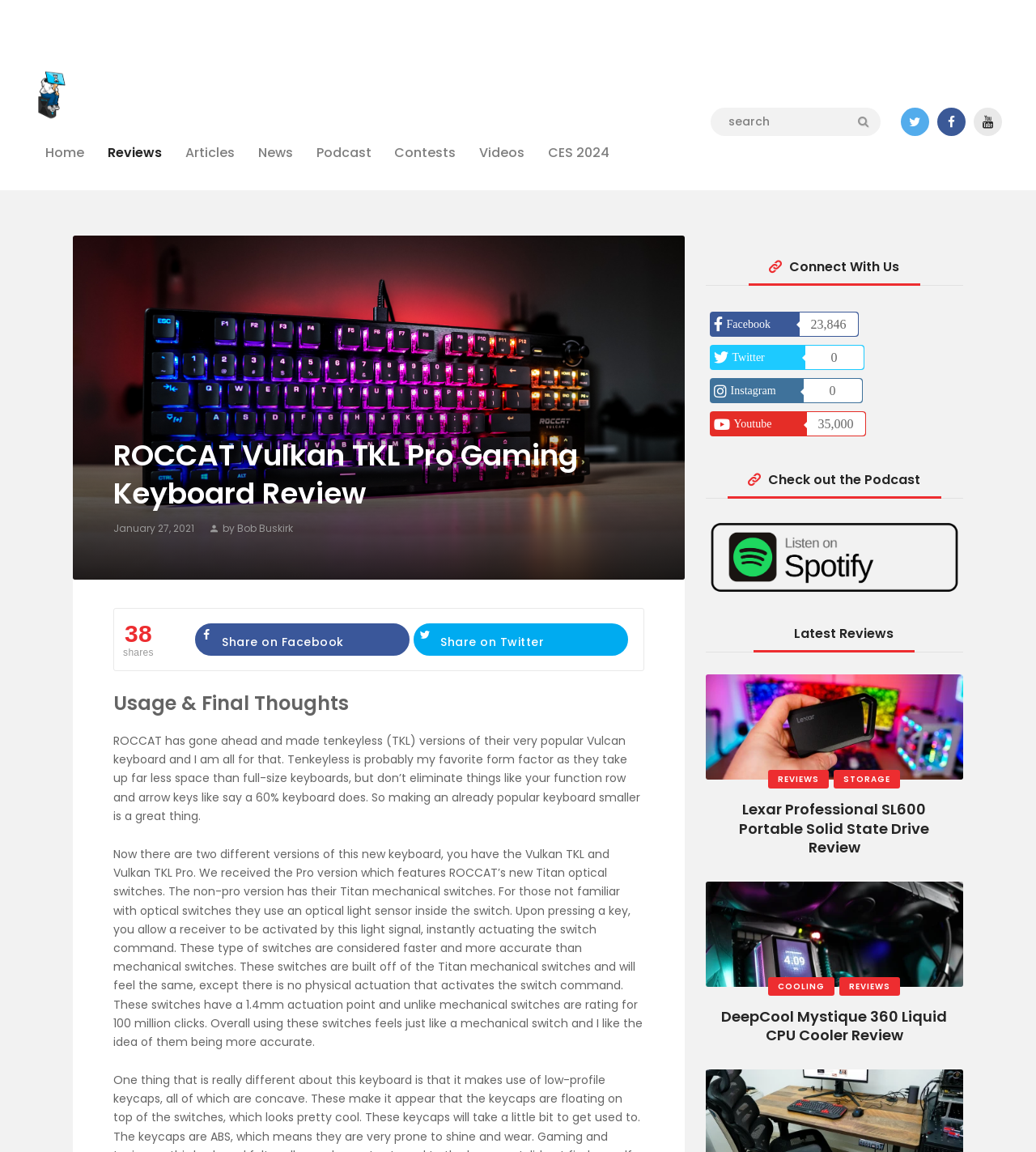Could you indicate the bounding box coordinates of the region to click in order to complete this instruction: "Go to PC Hardware Reviews".

[0.033, 0.061, 0.067, 0.075]